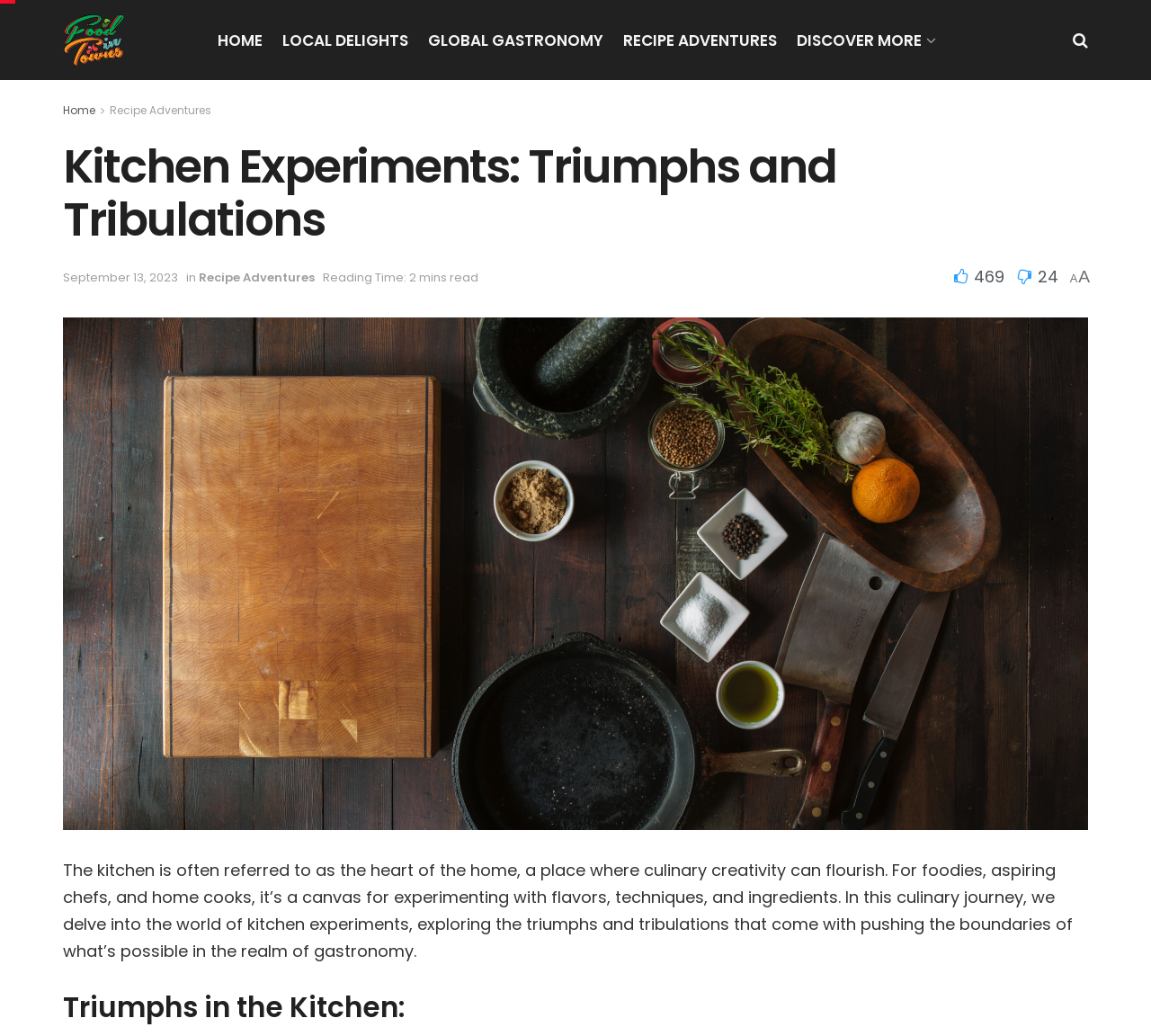Using the webpage screenshot, locate the HTML element that fits the following description and provide its bounding box: "September 13, 2023".

[0.055, 0.259, 0.155, 0.276]